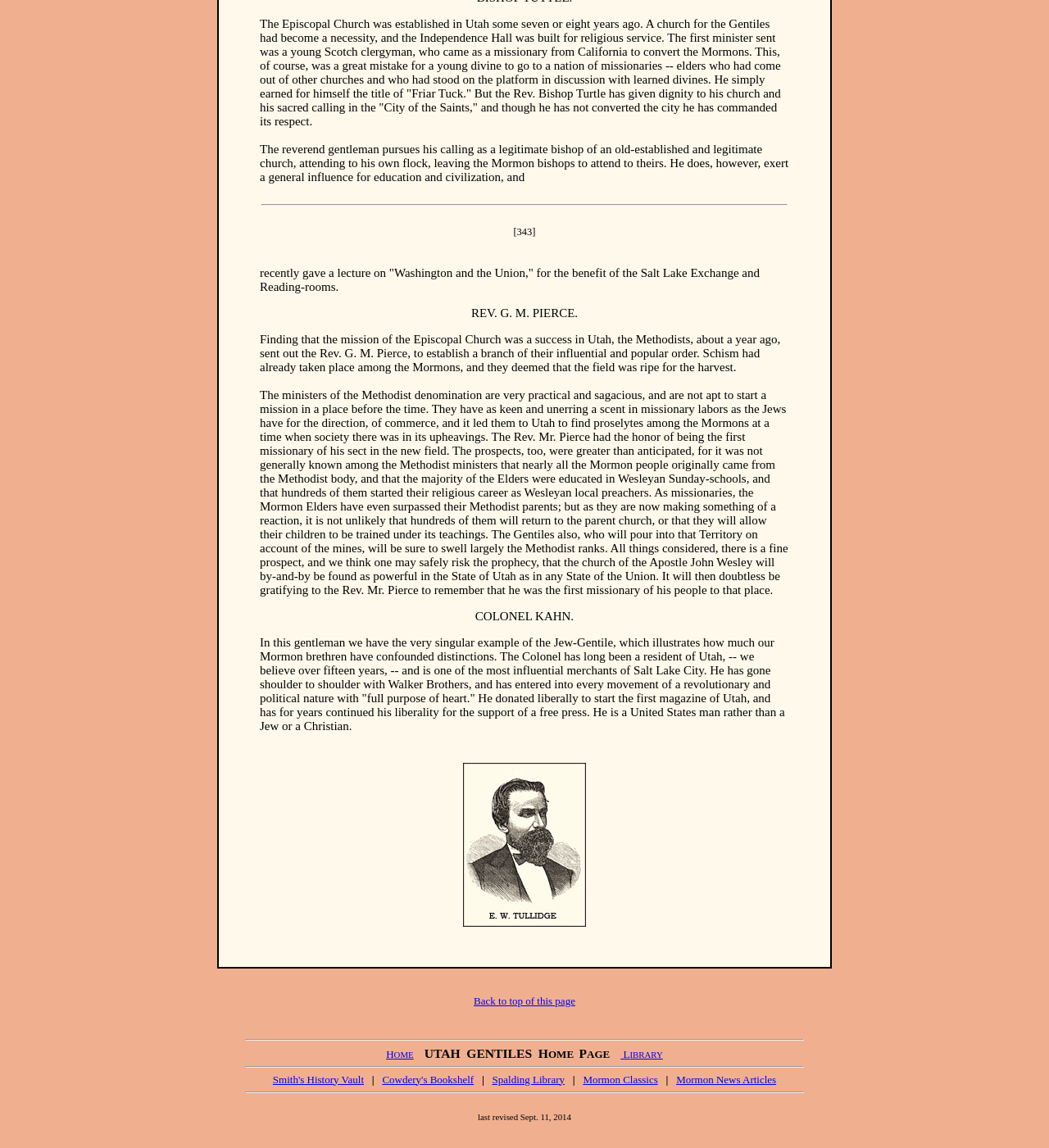What is the topic of the lecture given by Rev. G. M. Pierce?
Using the details from the image, give an elaborate explanation to answer the question.

I found the answer by reading the text and identifying the topic of the lecture given by Rev. G. M. Pierce, which is mentioned in the paragraph that starts with 'recently gave a lecture on...'